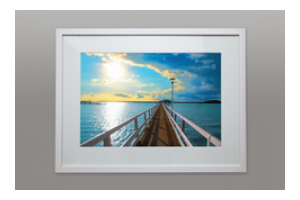Give a detailed account of everything present in the image.

This image showcases a beautifully framed photograph displayed in a white mat and frame, presenting a serene view of a pier extending into a tranquil body of water. The sky is adorned with a brilliant array of blue hues, interspersed with soft clouds and golden sunlight filtering through. The photograph captures the essence of peace and tranquility, inviting viewers to imagine a day spent by the water. This framed piece is part of a collection that emphasizes both aesthetic appeal and archival quality, ensuring that it remains a cherished addition to any space. The frame dimensions are 62.6 x 47.5 cm, with a visible print size of approximately 48.2 cm x 33 cm, showcasing the vivid imagery effectively.